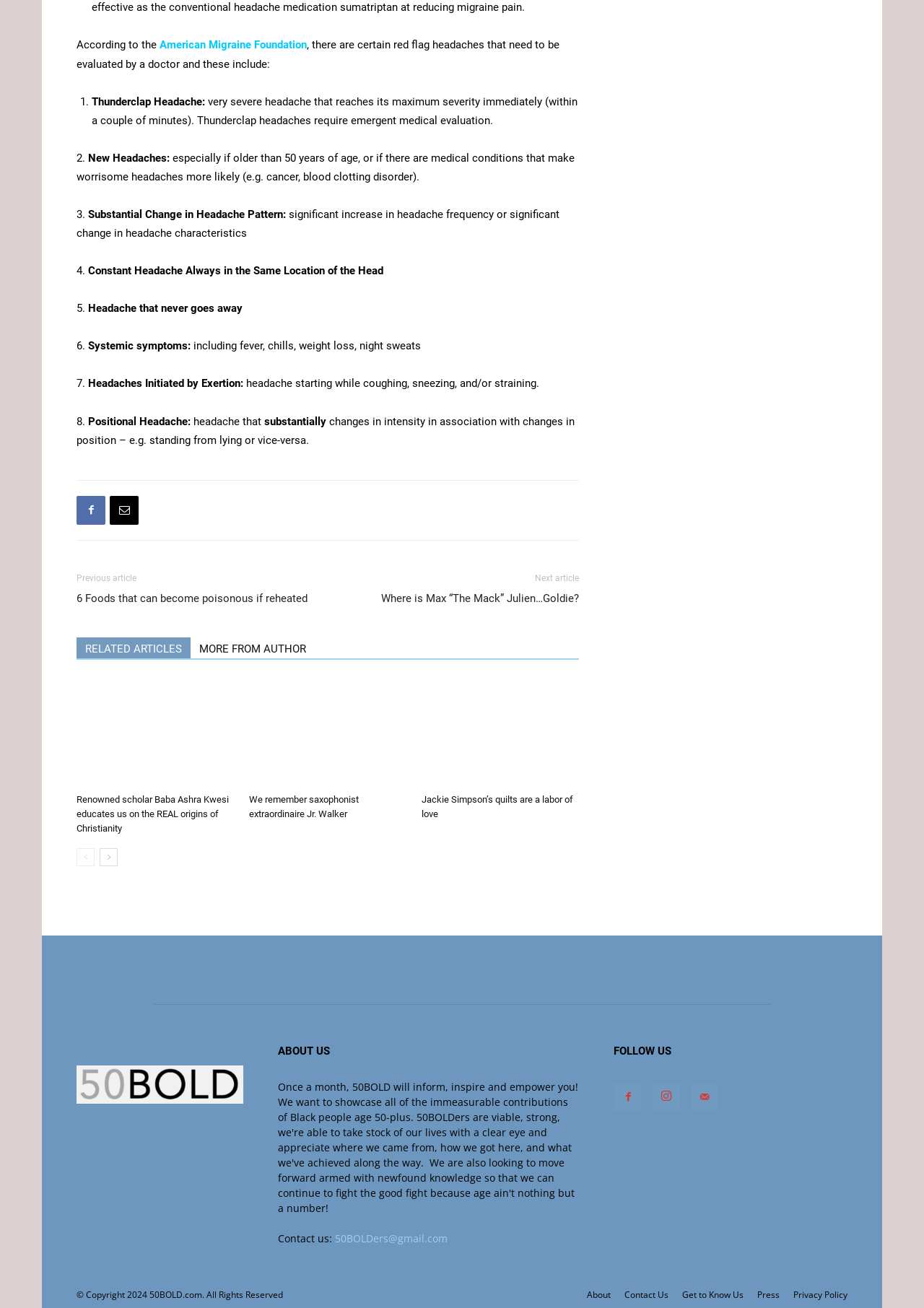Pinpoint the bounding box coordinates of the clickable element to carry out the following instruction: "Follow 50BOLD on social media."

[0.664, 0.828, 0.695, 0.85]